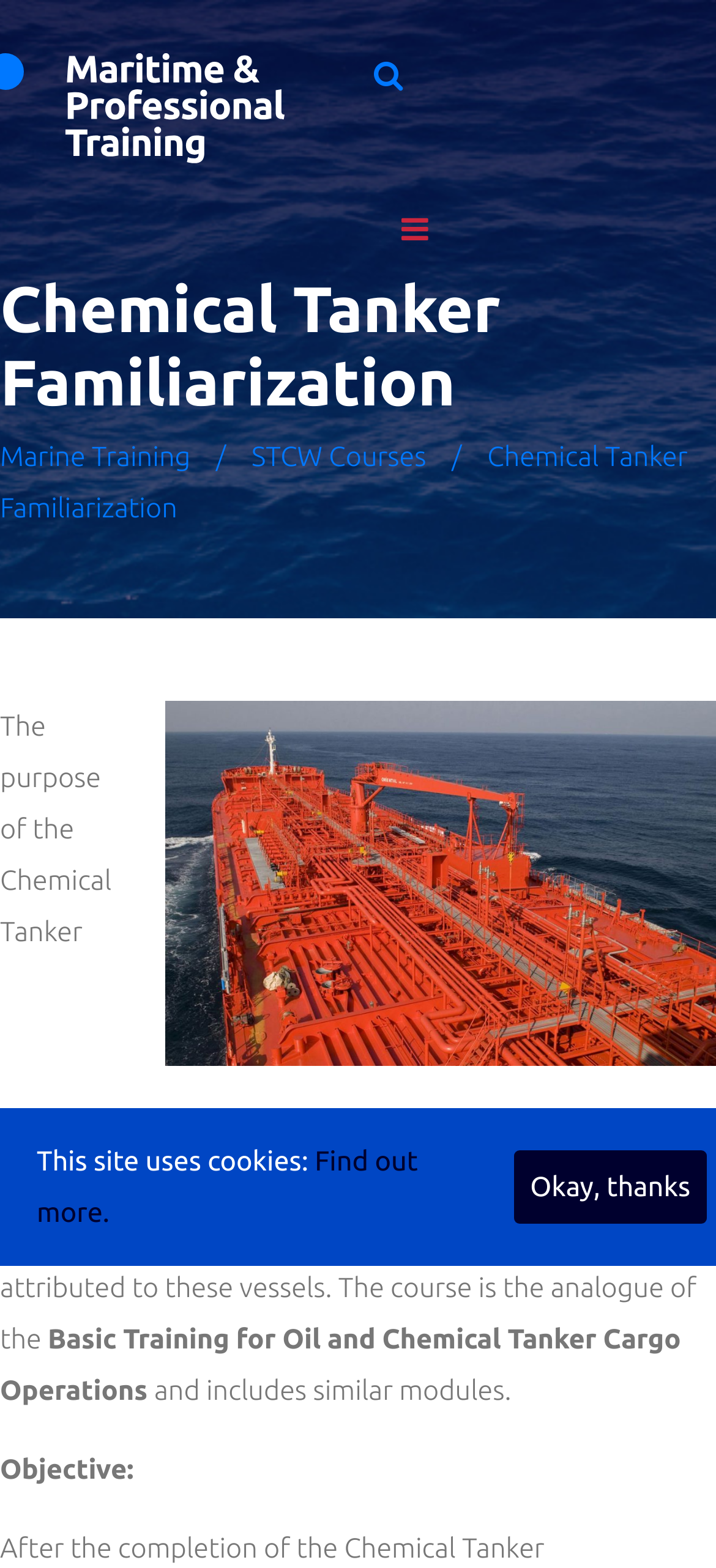From the given element description: "STCW Courses", find the bounding box for the UI element. Provide the coordinates as four float numbers between 0 and 1, in the order [left, top, right, bottom].

[0.324, 0.281, 0.622, 0.301]